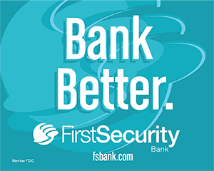Create an elaborate description of the image, covering every aspect.

The image features a vibrant promotional graphic from First Security Bank, designed to capture attention with its bold slogan, "Bank Better." The background is a striking turquoise color adorned with subtle, flowing patterns that suggest movement and energy. Prominently displayed is the bank's logo, showcasing a stylized hand, symbolizing support and community trust. Below the logo, the website address "fsbank.com" invites viewers to learn more about the bank's services and offerings. This image reflects the bank's commitment to providing enhanced banking experiences, appealing to both current and potential customers. The inclusion of the phrase "Member FDIC" at the bottom indicates the bank's adherence to federal regulations, further emphasizing its credibility and reliability in the financial sector.